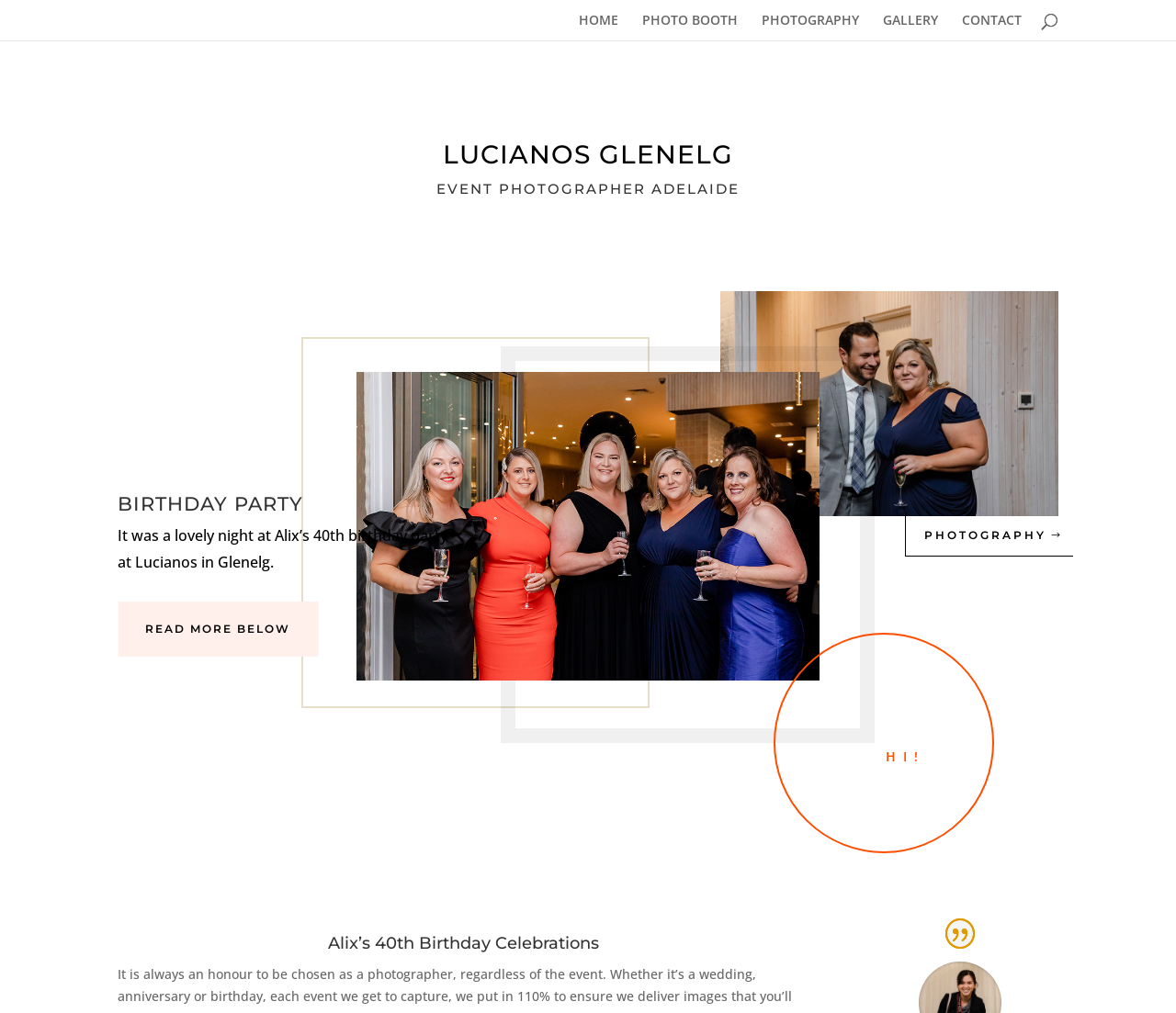Write a detailed summary of the webpage.

The webpage appears to be a photography website, specifically showcasing an event photographer's work in Adelaide. At the top, there is a navigation menu with five links: "HOME", "PHOTO BOOTH", "PHOTOGRAPHY", "GALLERY", and "CONTACT", aligned horizontally across the page. Below the navigation menu, there is a search bar that spans almost the entire width of the page.

The main content of the page is divided into two sections. The first section has a large heading "LUCIANOS GLENELG" followed by a subheading "EVENT PHOTOGRAPHER ADELAIDE". Below this, there is a paragraph of text describing a 40th birthday party at Lucianos in Glenelg. The text is accompanied by a "READ MORE BELOW" link.

The second section is dominated by two large images, one above the other, showcasing the birthday party at Atlantis Bar Adelaide. The top image takes up more than half of the page's width, while the bottom image spans almost the entire width. There is a small text "HI!" placed between the two images.

At the bottom of the page, there is a heading "Alix's 40th Birthday Celebrations" and a link "PHOTOGRAPHY $" positioned to the right of the heading.